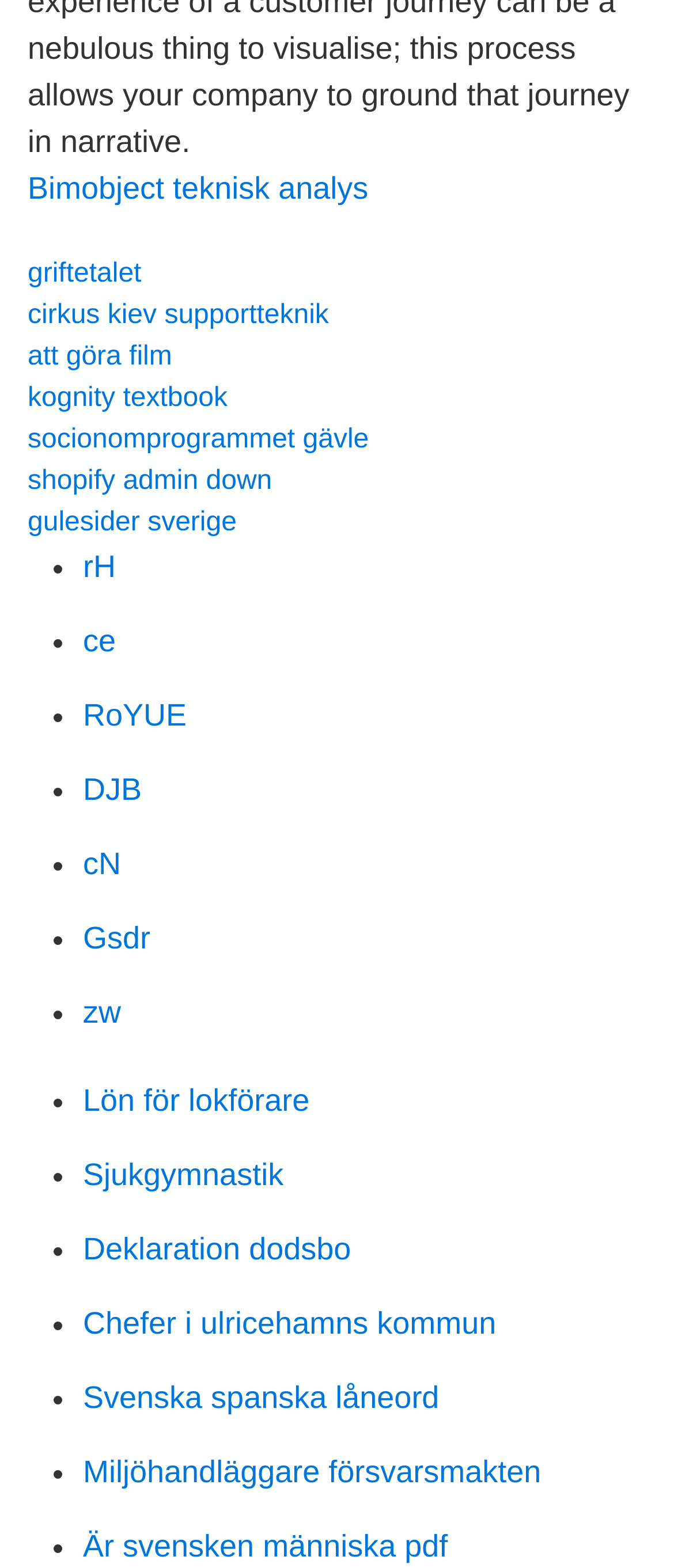What is the purpose of the ListMarkers on the webpage?
Observe the image and answer the question with a one-word or short phrase response.

To separate links